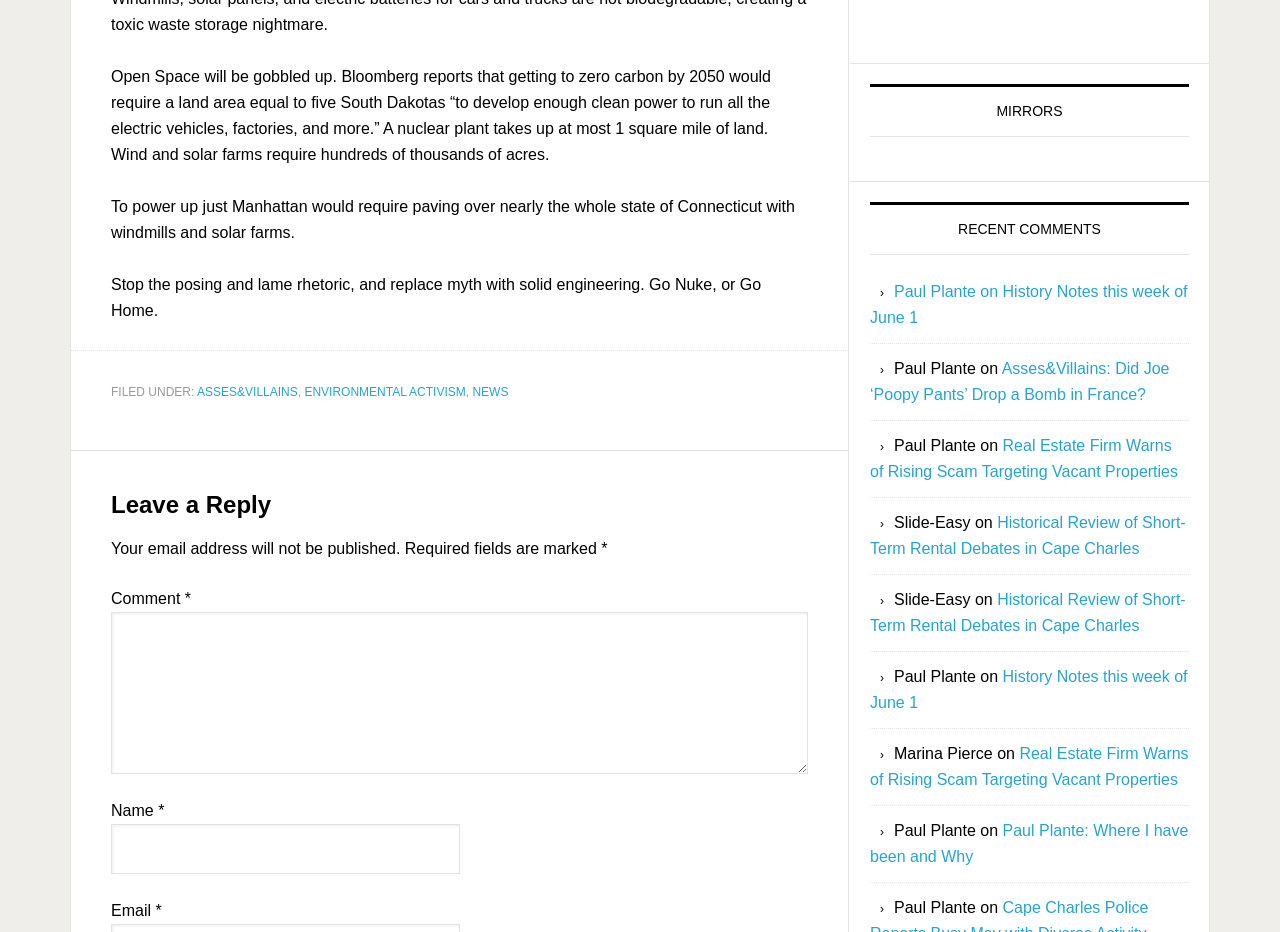What is the purpose of the 'FILED UNDER' section?
Respond with a short answer, either a single word or a phrase, based on the image.

Categorization